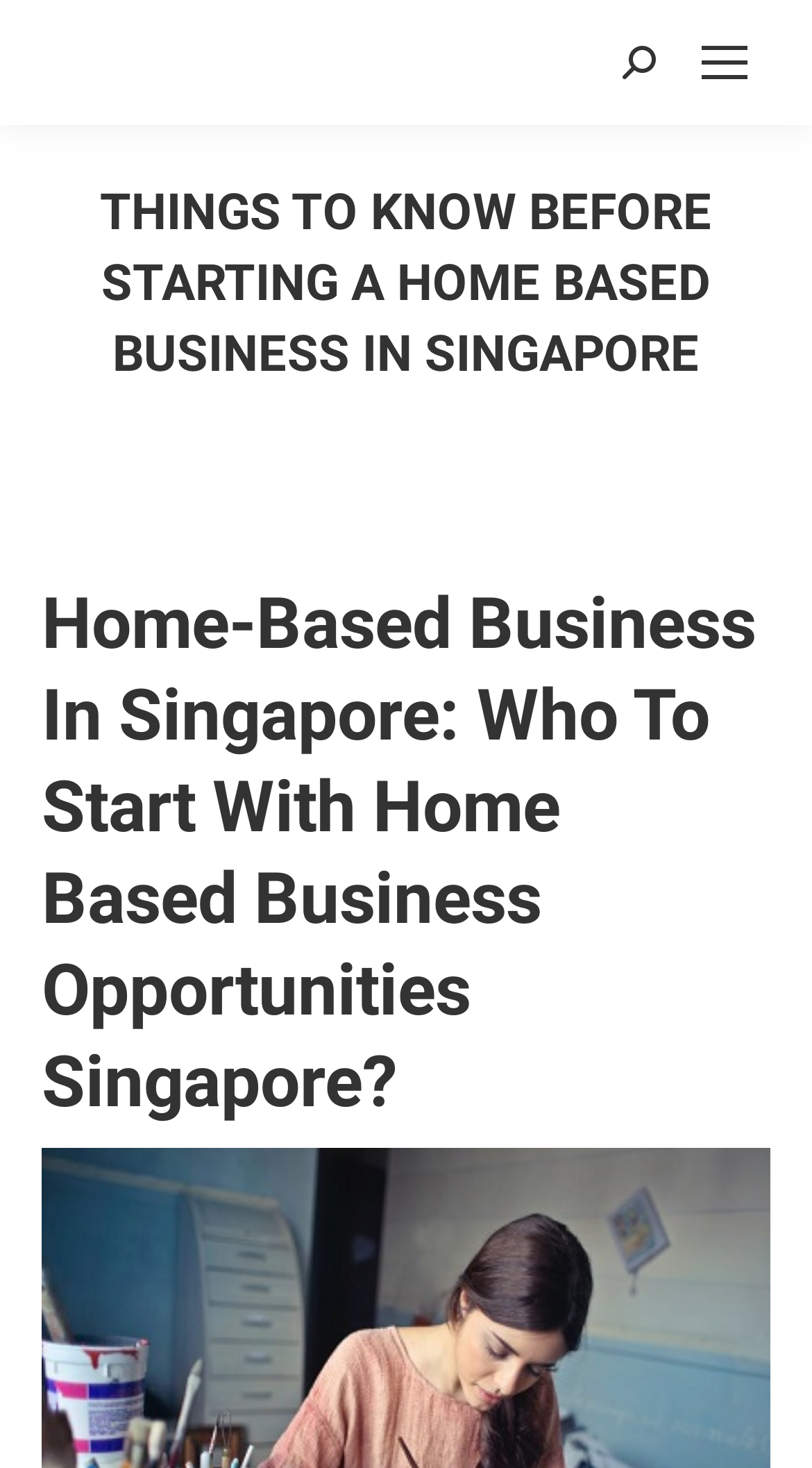Mark the bounding box of the element that matches the following description: "Go to Top".

[0.872, 0.871, 0.974, 0.928]